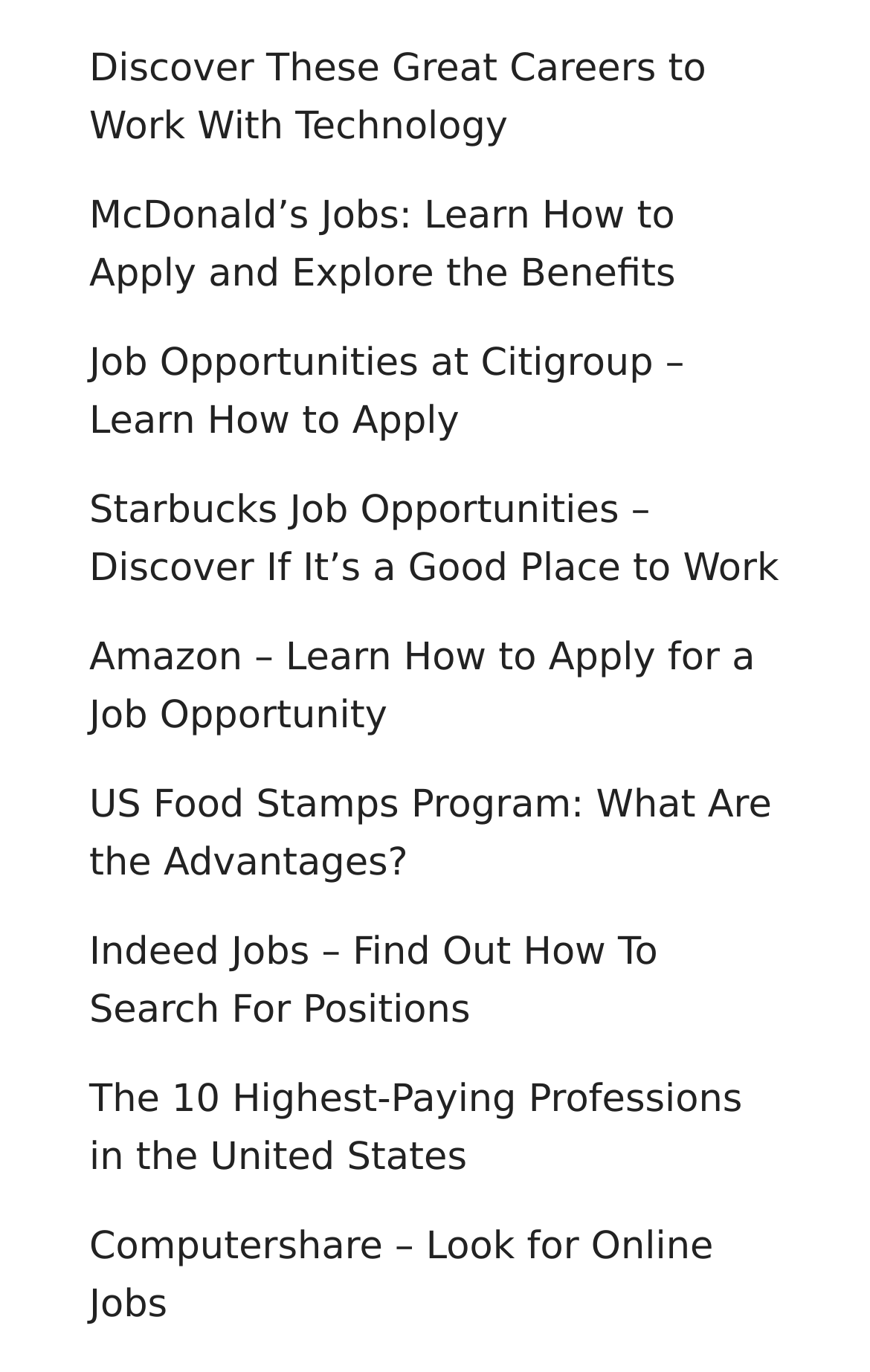Identify the bounding box coordinates of the section to be clicked to complete the task described by the following instruction: "Search for positions on Indeed". The coordinates should be four float numbers between 0 and 1, formatted as [left, top, right, bottom].

[0.103, 0.678, 0.756, 0.752]